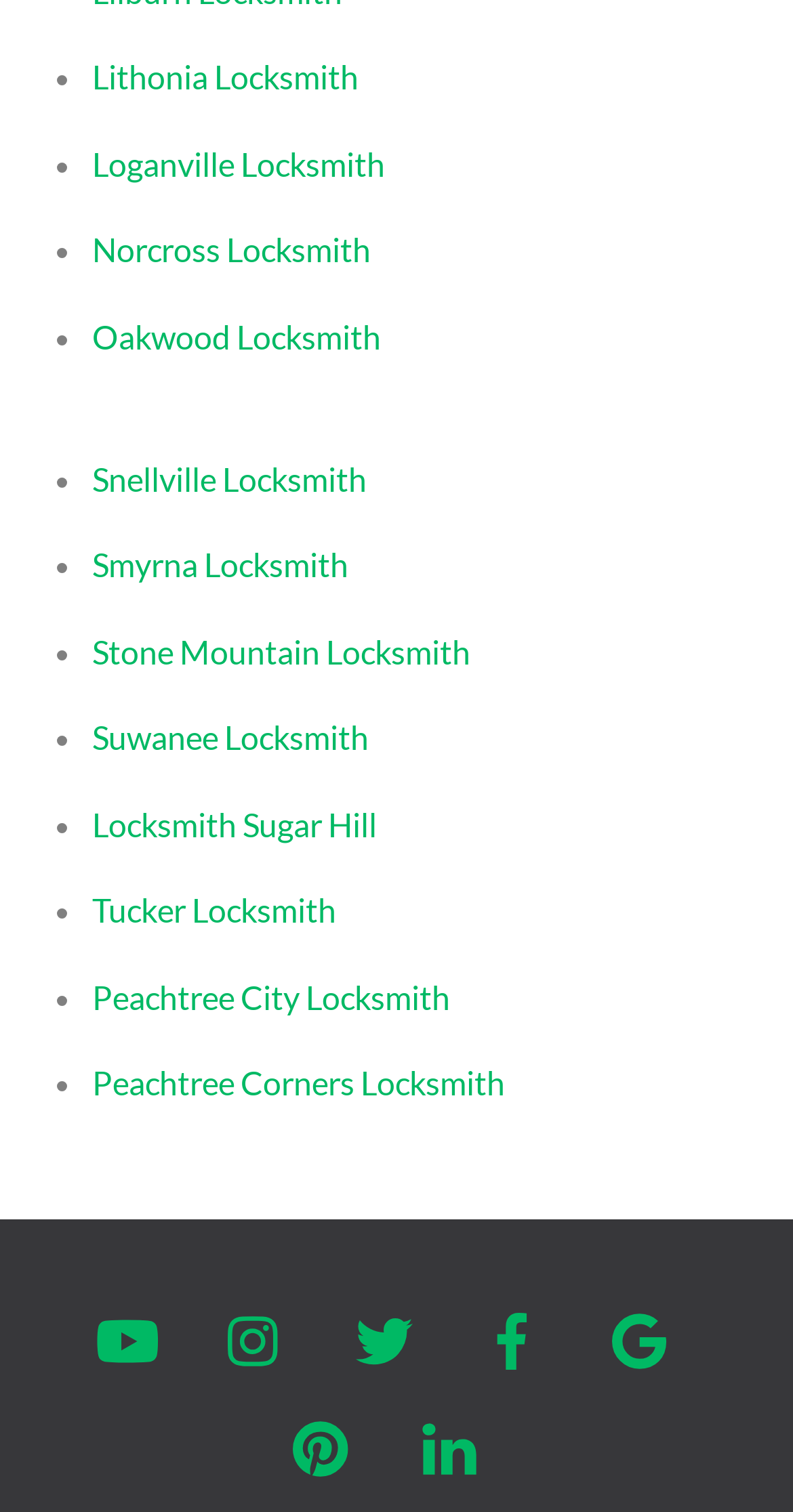How many locksmith services are listed?
Give a one-word or short phrase answer based on the image.

14